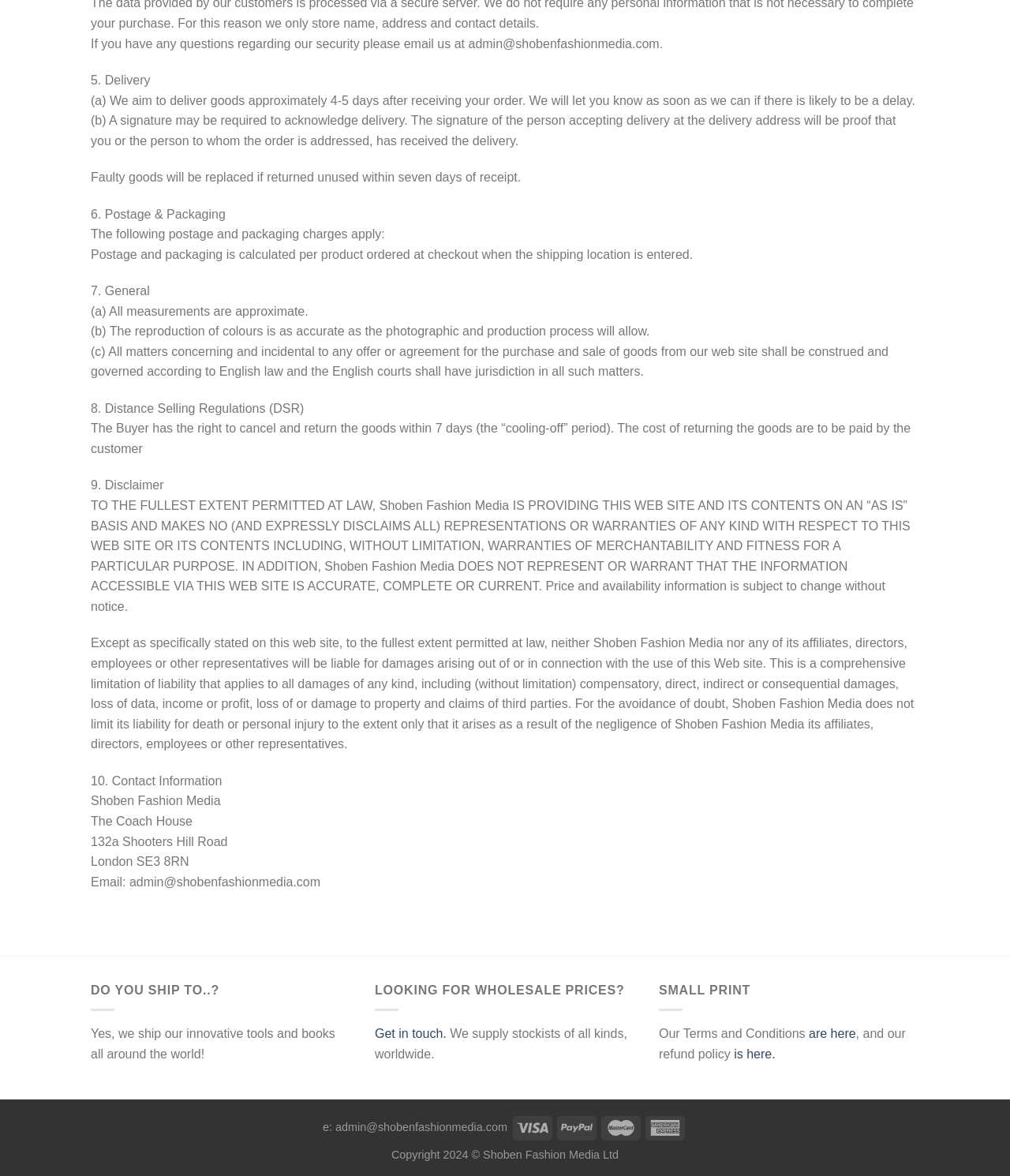From the webpage screenshot, identify the region described by Kimberly Area School District. Provide the bounding box coordinates as (top-left x, top-left y, bottom-right x, bottom-right y), with each value being a floating point number between 0 and 1.

None